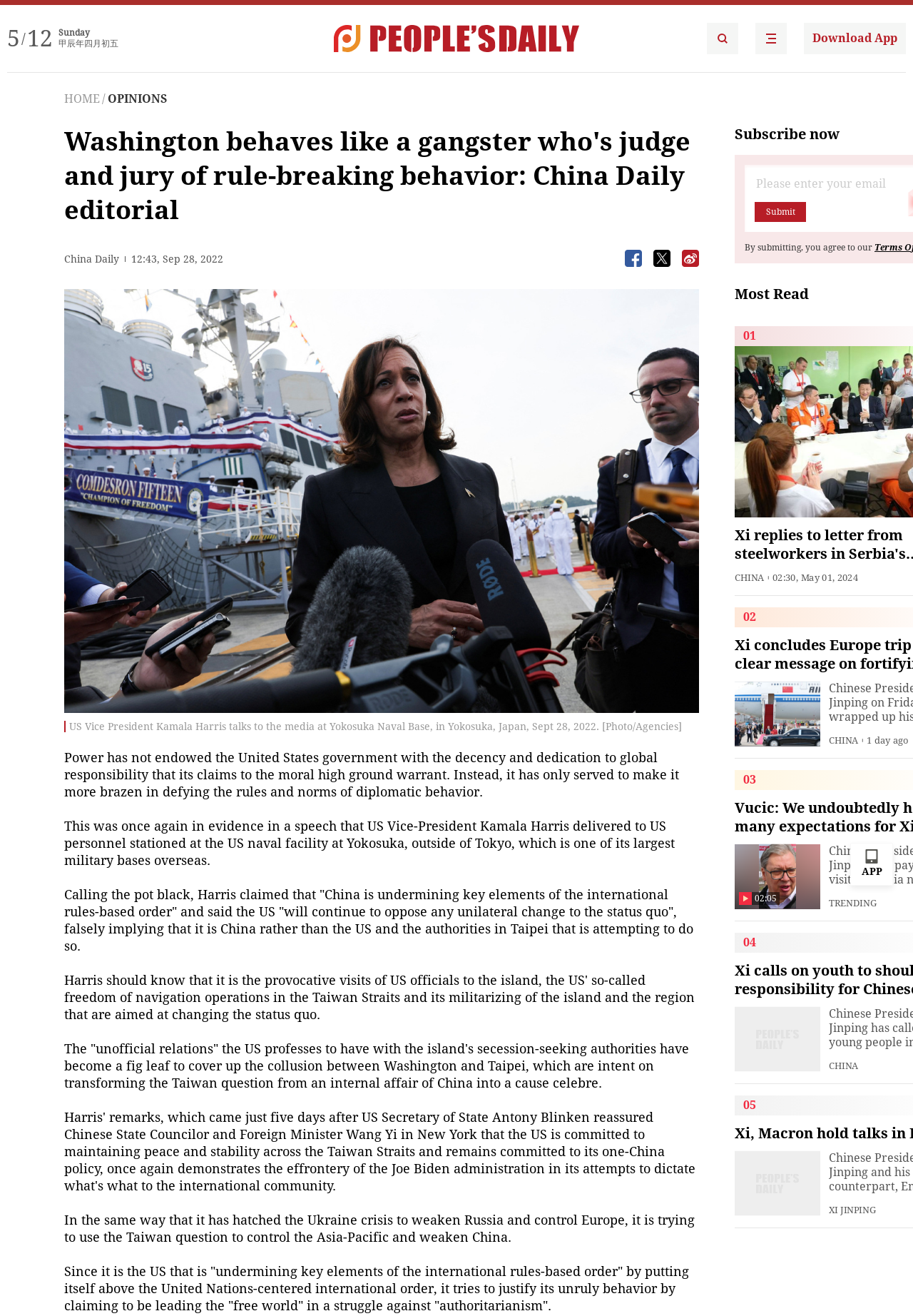Articulate a complete and detailed caption of the webpage elements.

This webpage appears to be a news article from China Daily, with the title "Washington behaves like a gangster who's judge and jury of rule-breaking behavior: China Daily editorial". The article is dated Sunday, 12th of April in the Chinese lunar calendar, and September 28, 2022, in the Gregorian calendar.

At the top of the page, there are several links and images, including a logo for the People's Daily English language App, a link to download the app, and a navigation menu with options like "HOME" and "OPINIONS".

Below the navigation menu, there is a large image that spans the width of the page, followed by a series of paragraphs of text. The text describes a speech given by US Vice President Kamala Harris, in which she accused China of undermining the international rules-based order. The article argues that the US is actually the one undermining the rules-based order, and that it is trying to use the Taiwan question to control the Asia-Pacific region and weaken China.

To the right of the article, there is a sidebar with several sections, including "Most Read", "CHINA", and "TRENDING". Each section contains a list of links to other news articles, along with images and brief summaries of the articles.

At the bottom of the page, there is a call to action to subscribe to the newsletter, along with a submit button and a statement about agreeing to the terms of service.